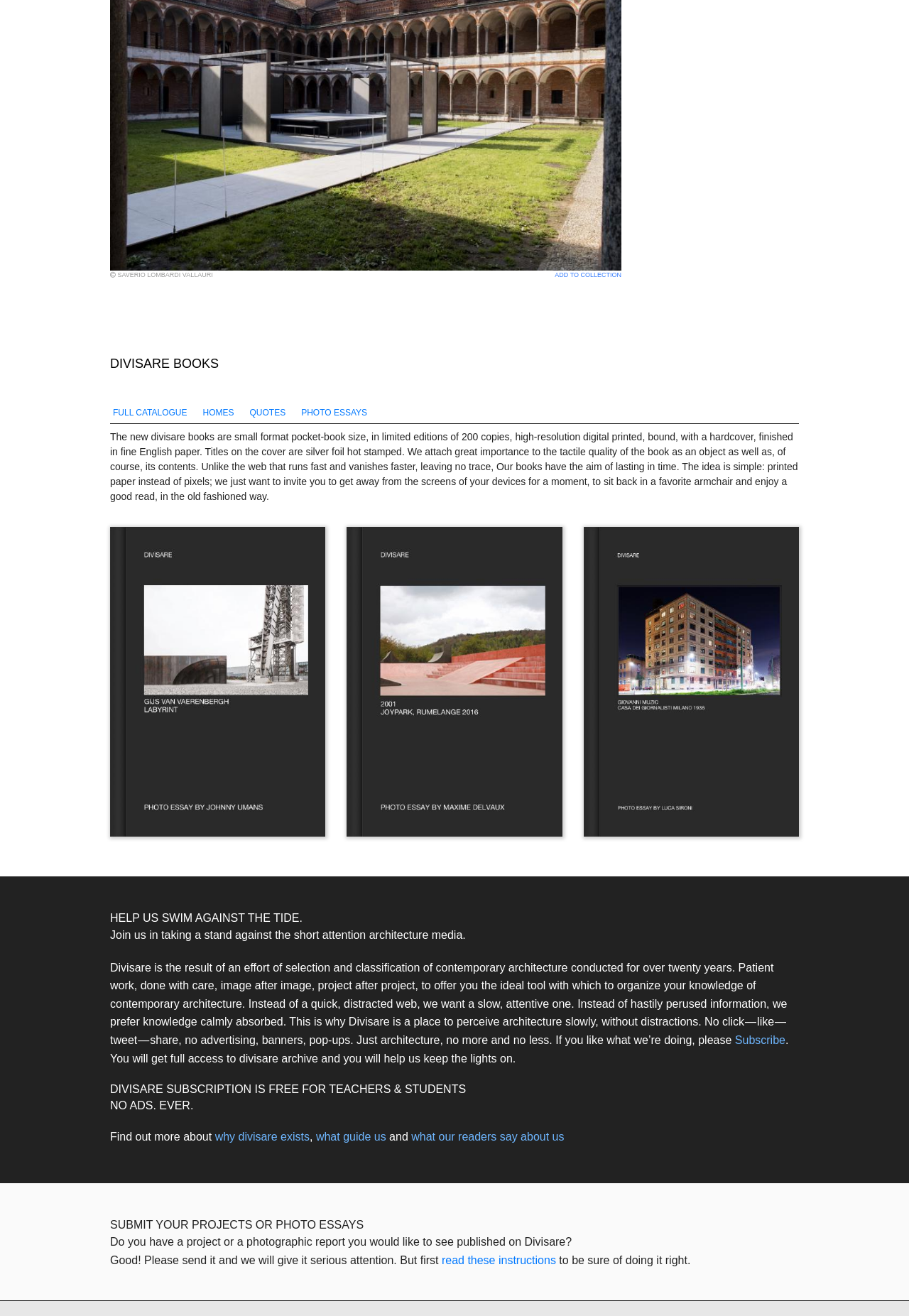Provide a short, one-word or phrase answer to the question below:
What is the benefit of subscribing to Divisare?

Full access to archive